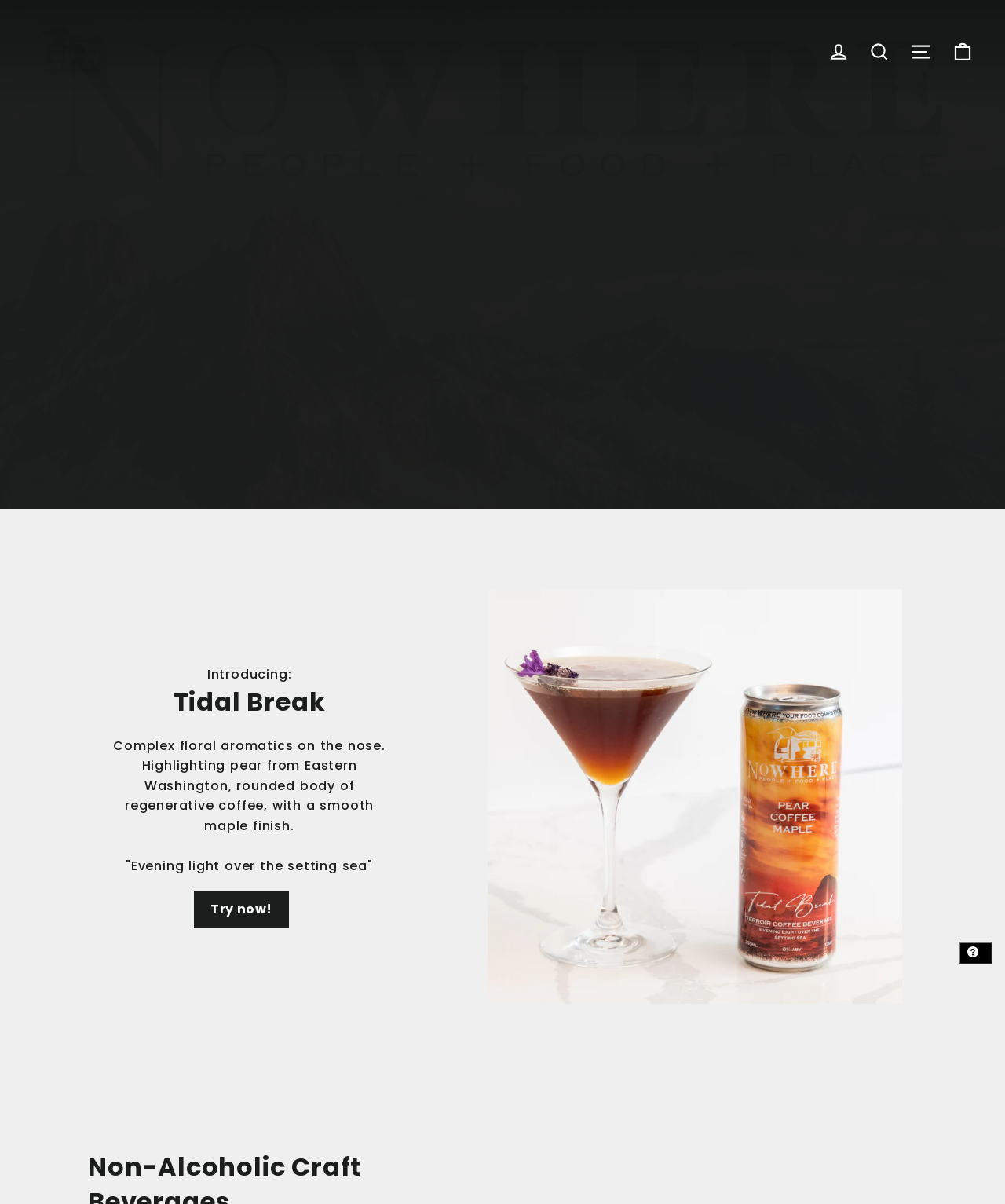Find the bounding box coordinates of the UI element according to this description: "icon-hamburger Site navigation".

[0.896, 0.026, 0.937, 0.058]